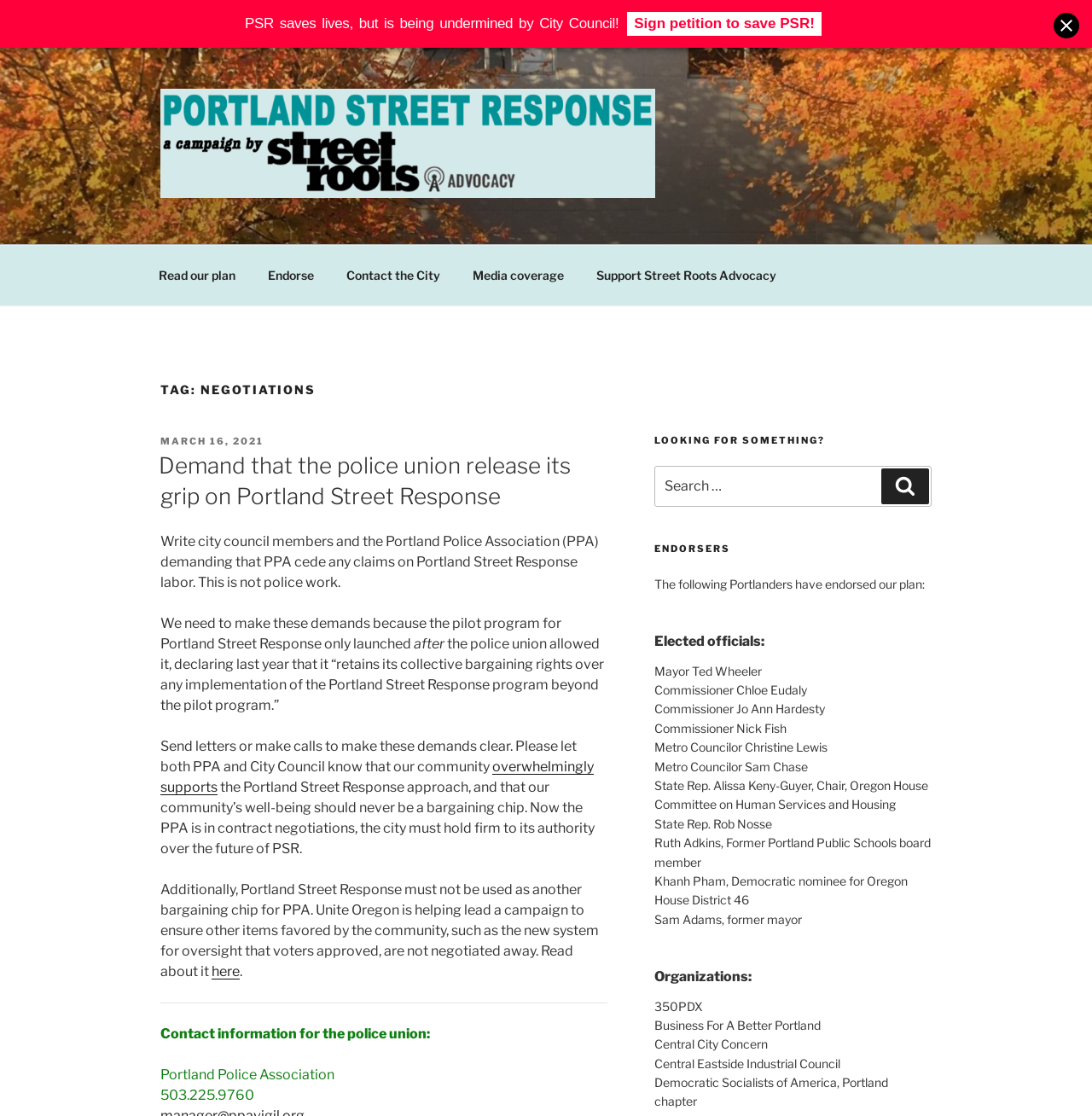How many endorsers are listed on the webpage?
Kindly offer a detailed explanation using the data available in the image.

The webpage lists many endorsers, including elected officials and organizations, under the 'ENDORSERS' heading. The exact number is not easily countable, but it is more than 10.